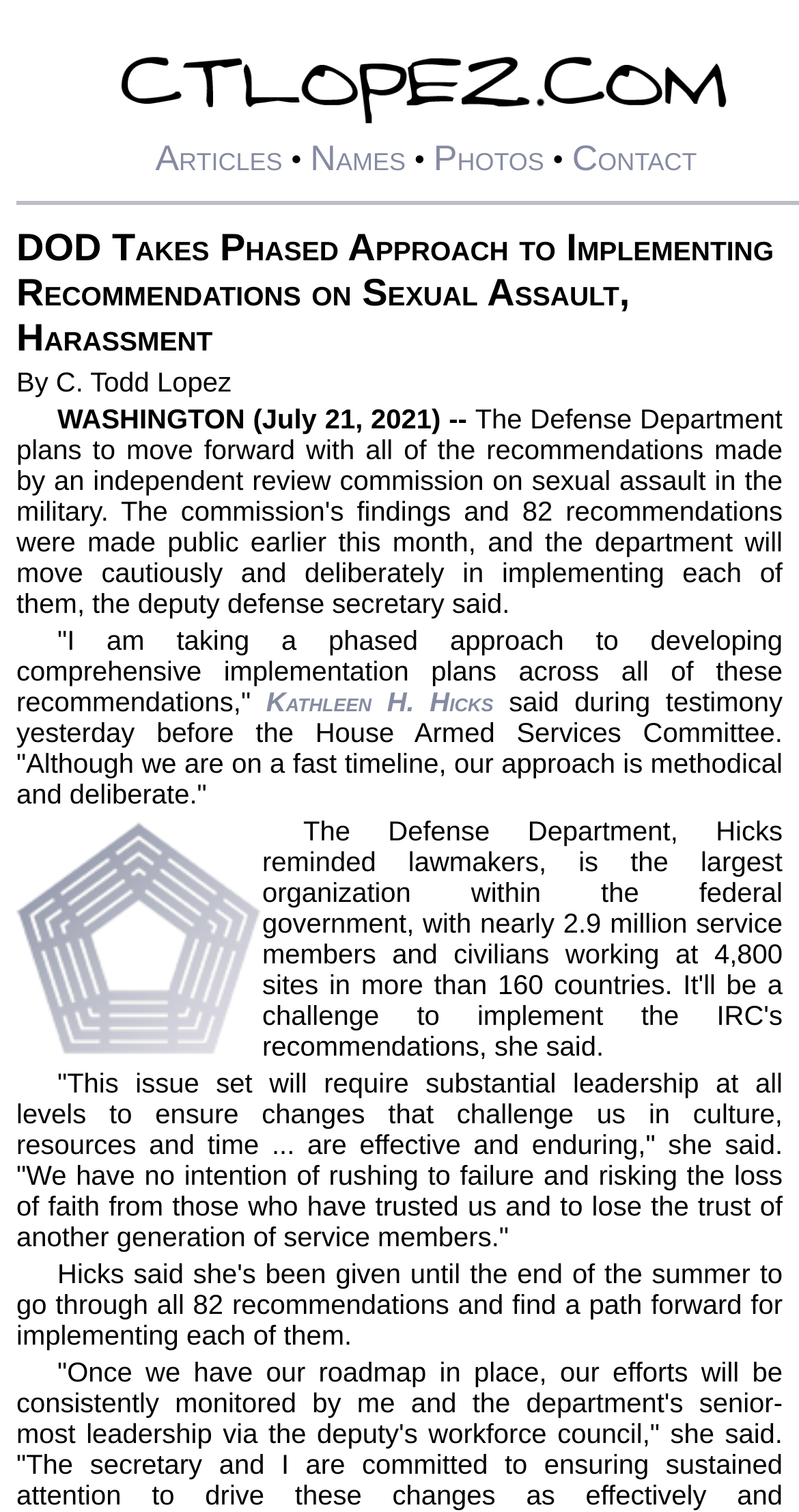Please extract the title of the webpage.

DOD Takes Phased Approach to Implementing Recommendations on Sexual Assault, Harassment